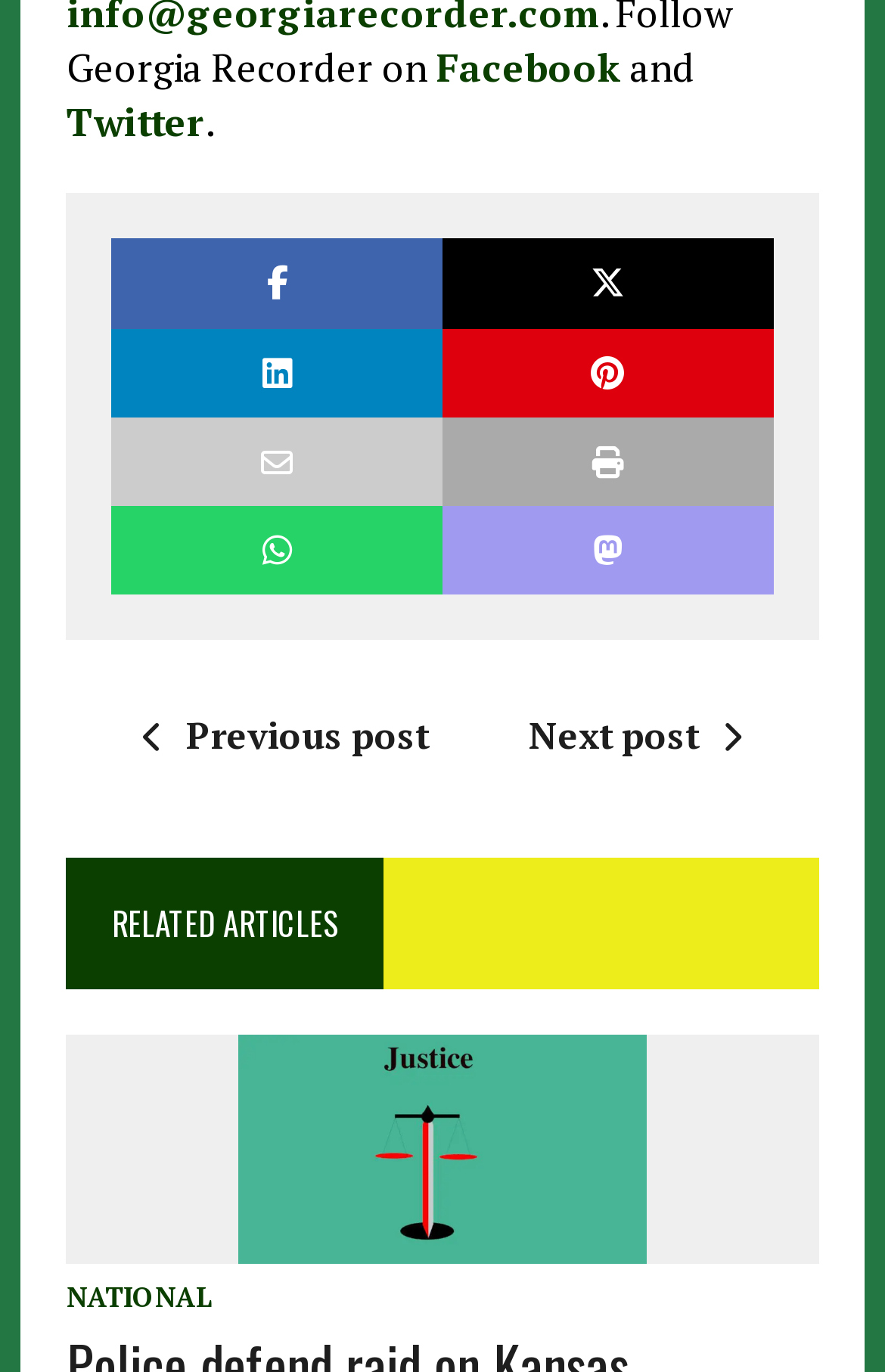Pinpoint the bounding box coordinates of the element you need to click to execute the following instruction: "Click on Twitter". The bounding box should be represented by four float numbers between 0 and 1, in the format [left, top, right, bottom].

[0.075, 0.069, 0.231, 0.107]